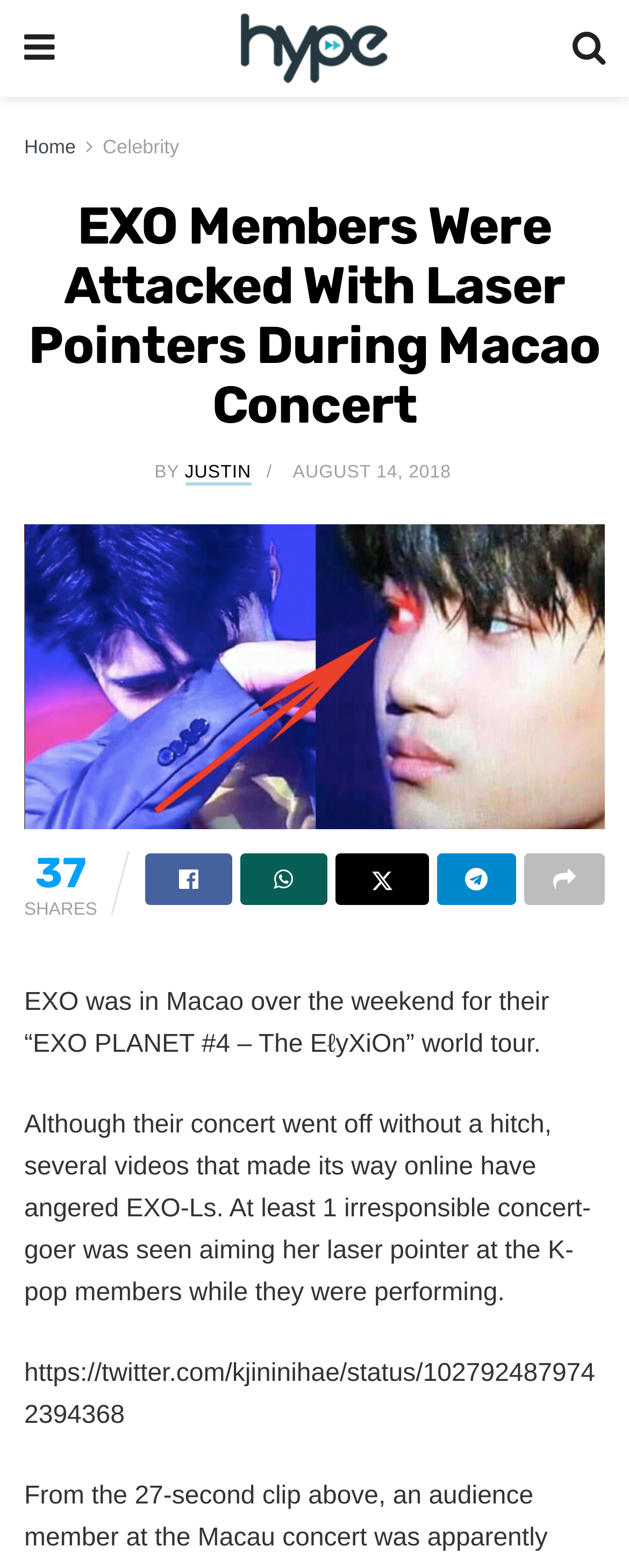Find the bounding box coordinates of the clickable area required to complete the following action: "go to March 2021".

None